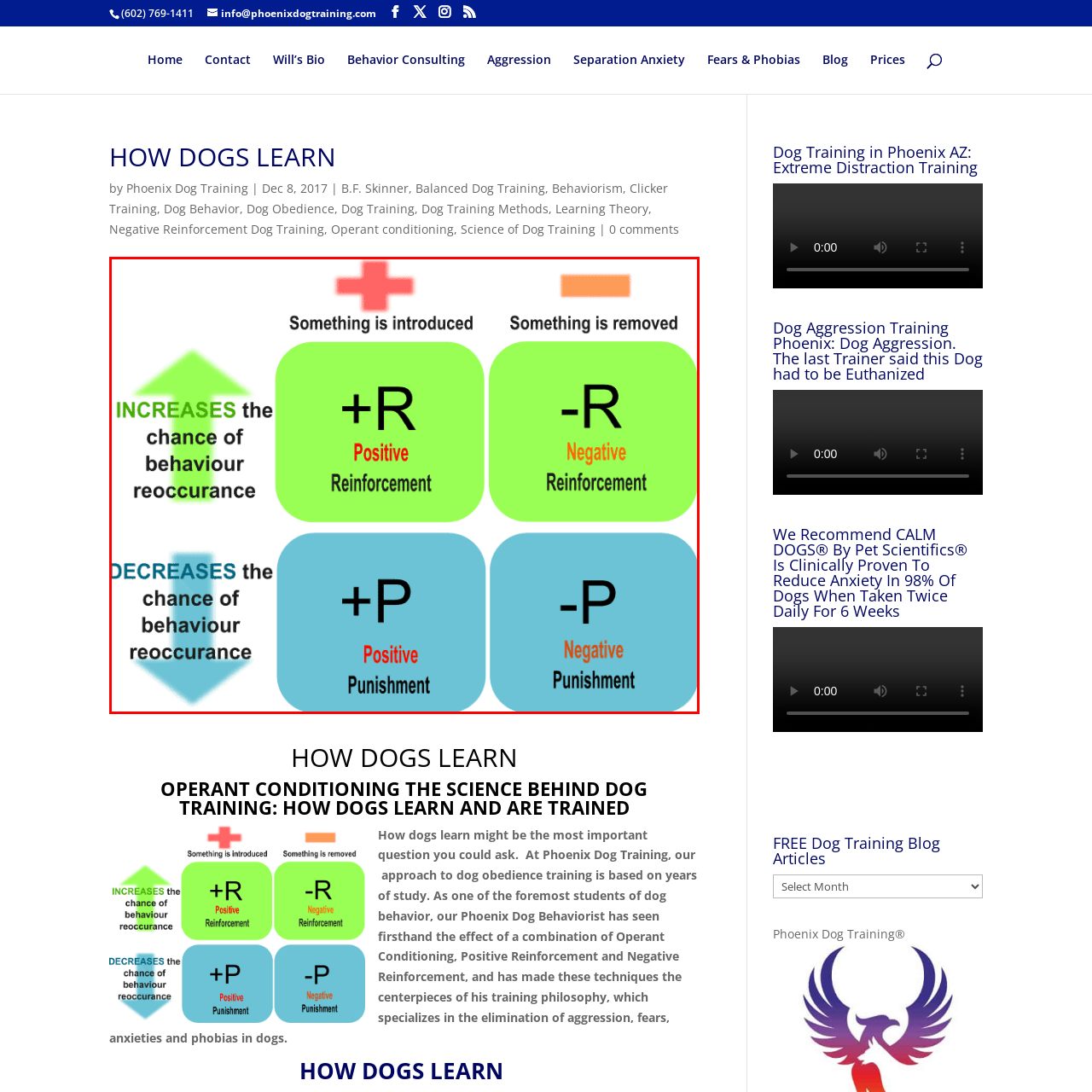Give a detailed account of the scene depicted within the red boundary.

The image illustrates a key concept in dog training, focusing on the principles of operant conditioning. It presents a quadrant that categorizes how behaviors can be modified through different reinforcement strategies. 

At the top left, **Positive Reinforcement (+R)** is shown, highlighting the introduction of a favorable stimulus to increase the likelihood of a behavior being repeated. In the top right, **Negative Reinforcement (-R)** is illustrated, where the removal of an unfavorable stimulus also boosts the chances of a behavior reoccurring. 

In the lower left corner, **Positive Punishment (+P)** describes the addition of an adverse consequence that reduces the probability of a behavior being repeated. Conversely, the lower right demonstrates **Negative Punishment (-P)**, where removing a positive stimulus decreases the likelihood of a behavior. 

This framework is integral to understanding behavior modification techniques used in dog training, emphasizing the importance of both reinforcement and punishment in shaping canine behavior. The image serves as a visual guide for trainers to effectively implement these methods for better training outcomes.